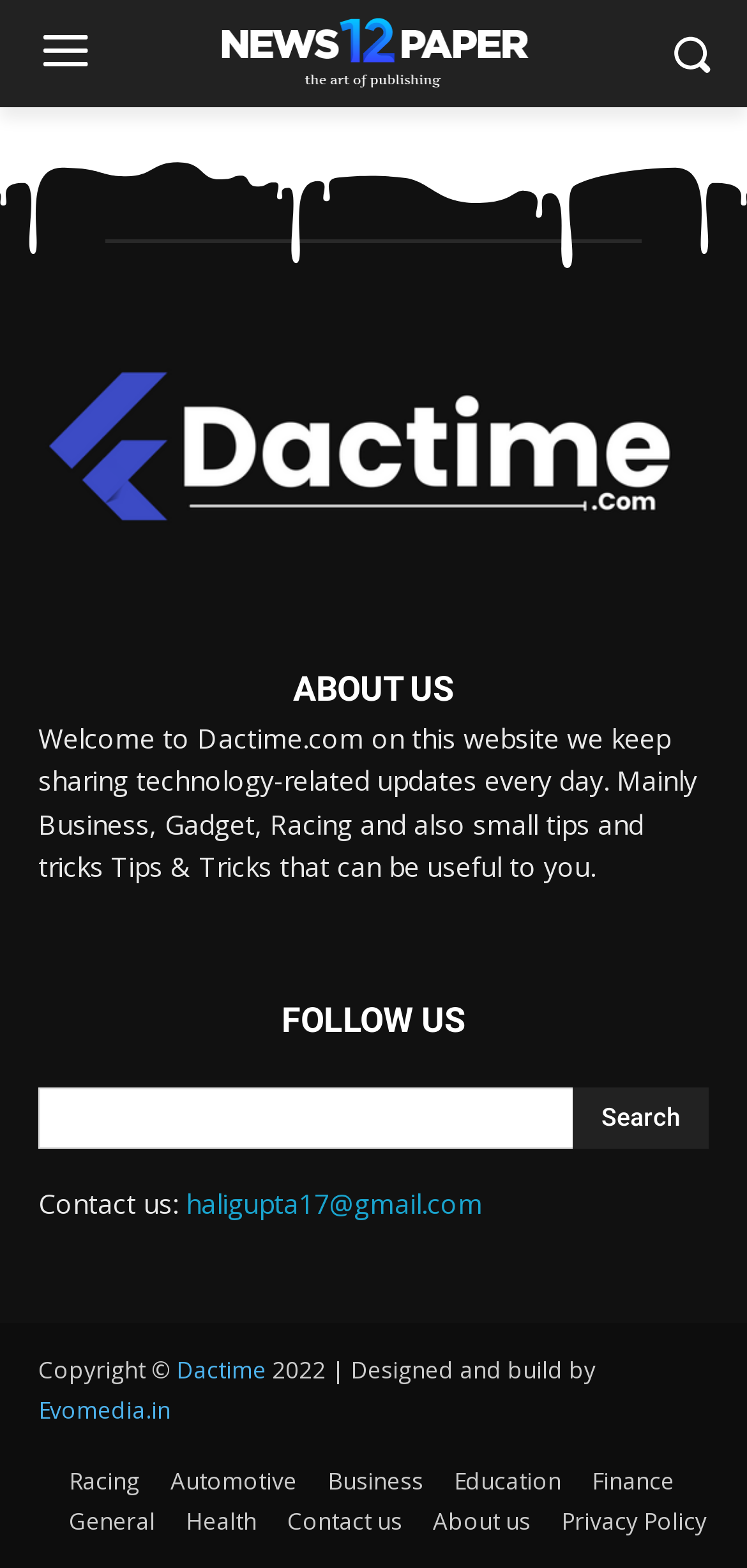Identify the bounding box coordinates of the section that should be clicked to achieve the task described: "Contact the website administrator".

[0.249, 0.756, 0.646, 0.779]